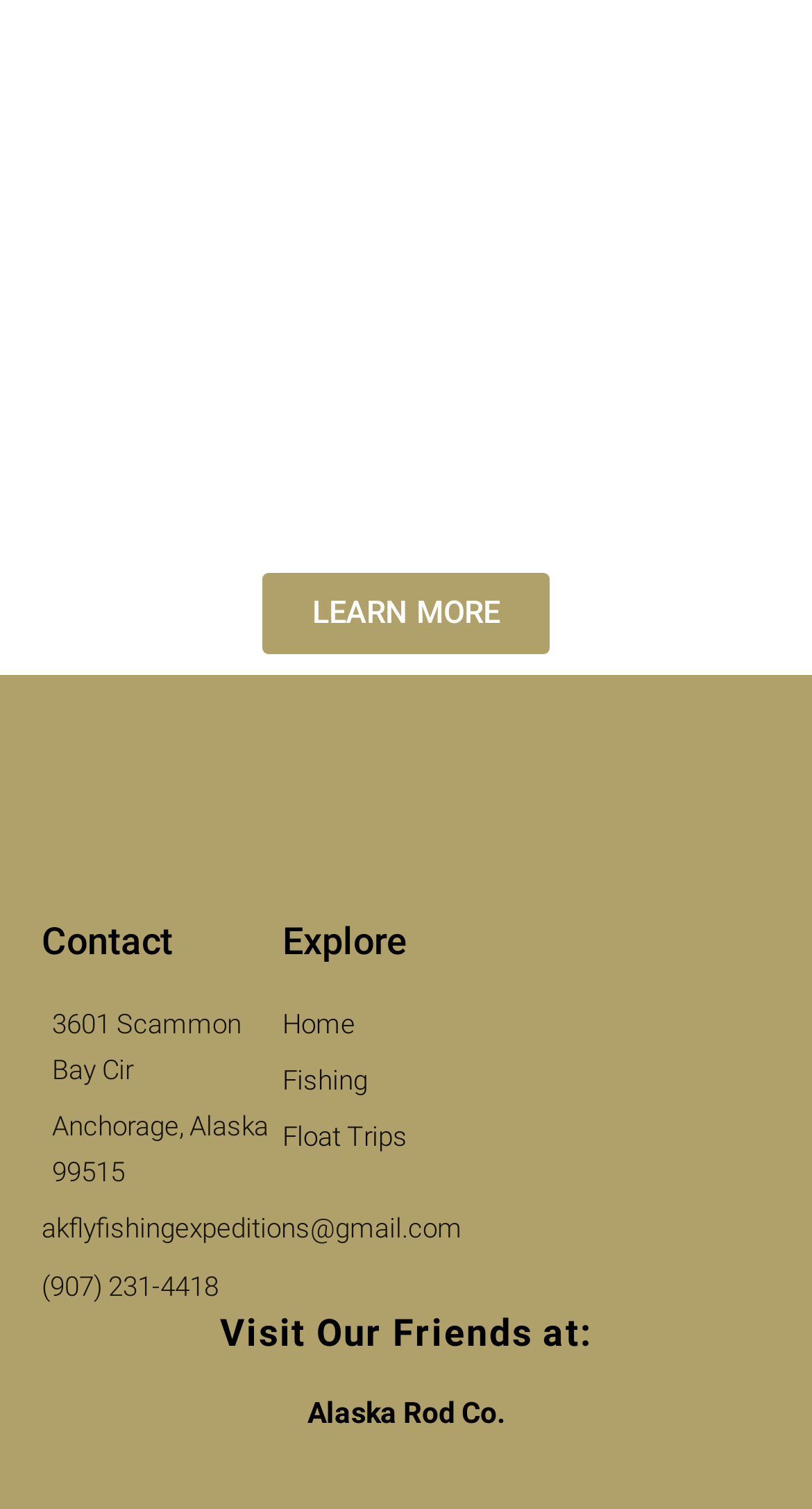Please answer the following question using a single word or phrase: 
What is the name of the company's friend?

Alaska Rod Co.